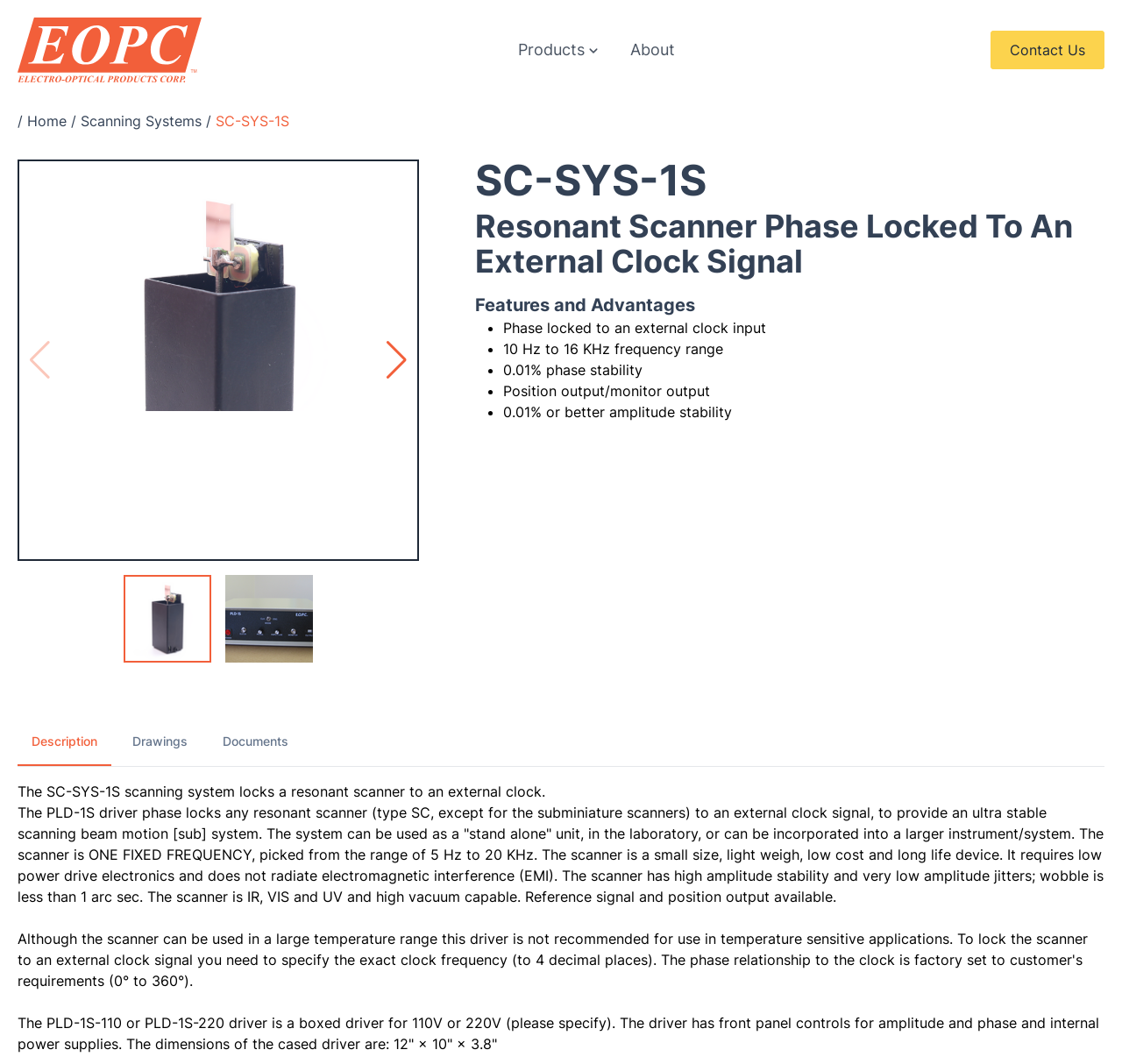What is the purpose of the PLD-1S driver?
Please answer the question as detailed as possible based on the image.

The purpose of the PLD-1S driver is described in the text, which states that it 'phase locks any resonant scanner (type SC, except for the subminiature scanners) to an external clock signal, to provide an ultra stable scanning beam motion system'.